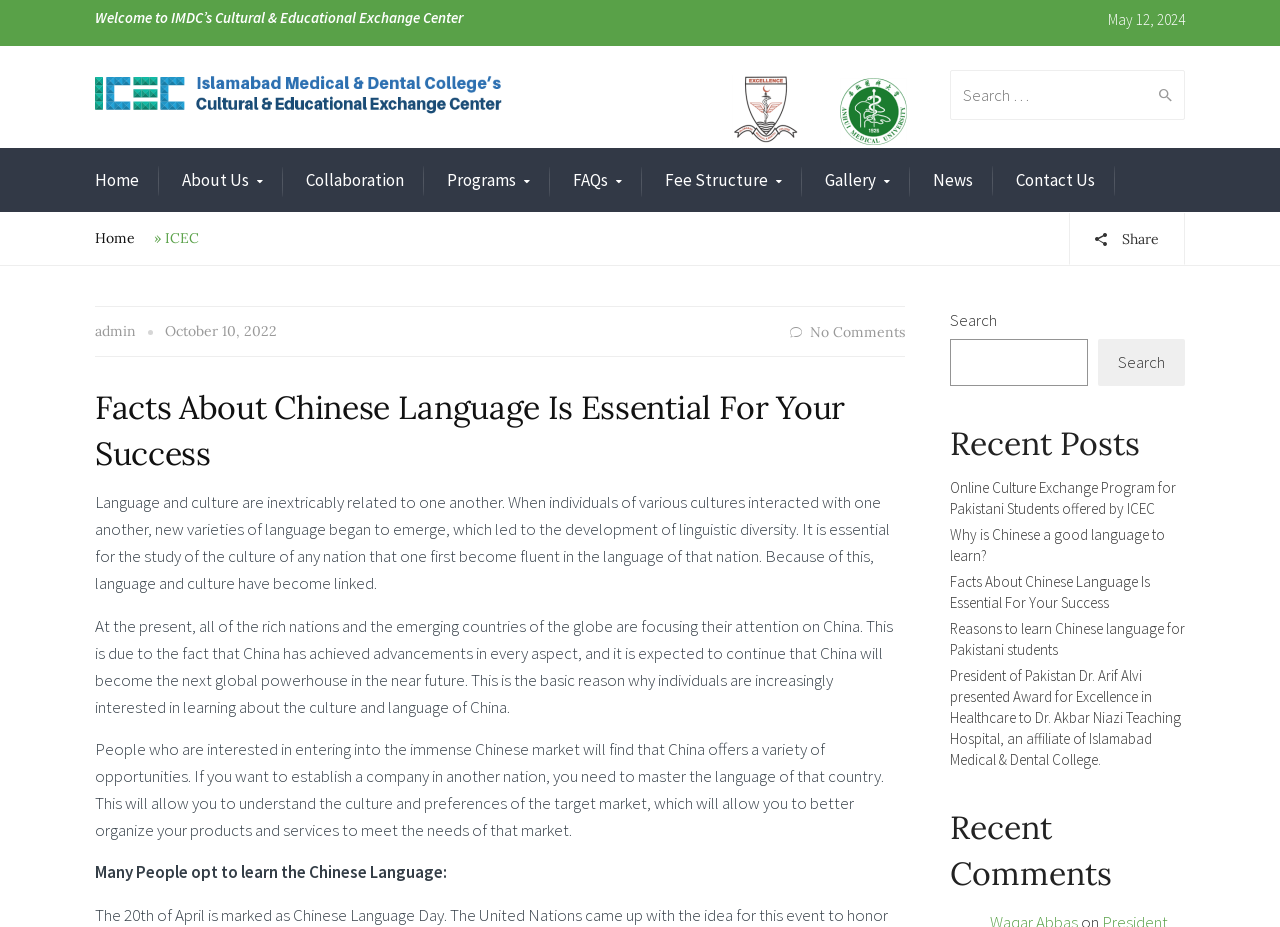Provide an in-depth caption for the elements present on the webpage.

The webpage is titled "ICEC Archives - ICEC" and appears to be a cultural and educational exchange center's website. At the top, there is a welcome message "Welcome to IMDC’s Cultural & Educational Exchange Center" and a date "May 12, 2024". 

On the top right, there is a search bar with a search button. Below the search bar, there are two figures, likely icons or images, with links underneath them. 

On the top left, there is a logo "ICEC" with a link to the homepage. Below the logo, there is a navigation menu with links to "Home", "About Us", "Collaboration", "Programs", "FAQs", "Fee Structure", "Gallery", "News", and "Contact Us". 

The main content of the webpage is an article titled "Facts About Chinese Language Is Essential For Your Success". The article discusses the importance of language and culture, specifically in the context of China, and how learning the Chinese language can be beneficial for individuals and businesses. 

Below the article, there is a section titled "Recent Posts" with links to five recent articles, including the one currently being displayed. 

On the right side of the webpage, there is a section titled "Recent Comments", but it appears to be empty. There is also a search bar and a "Share" button.